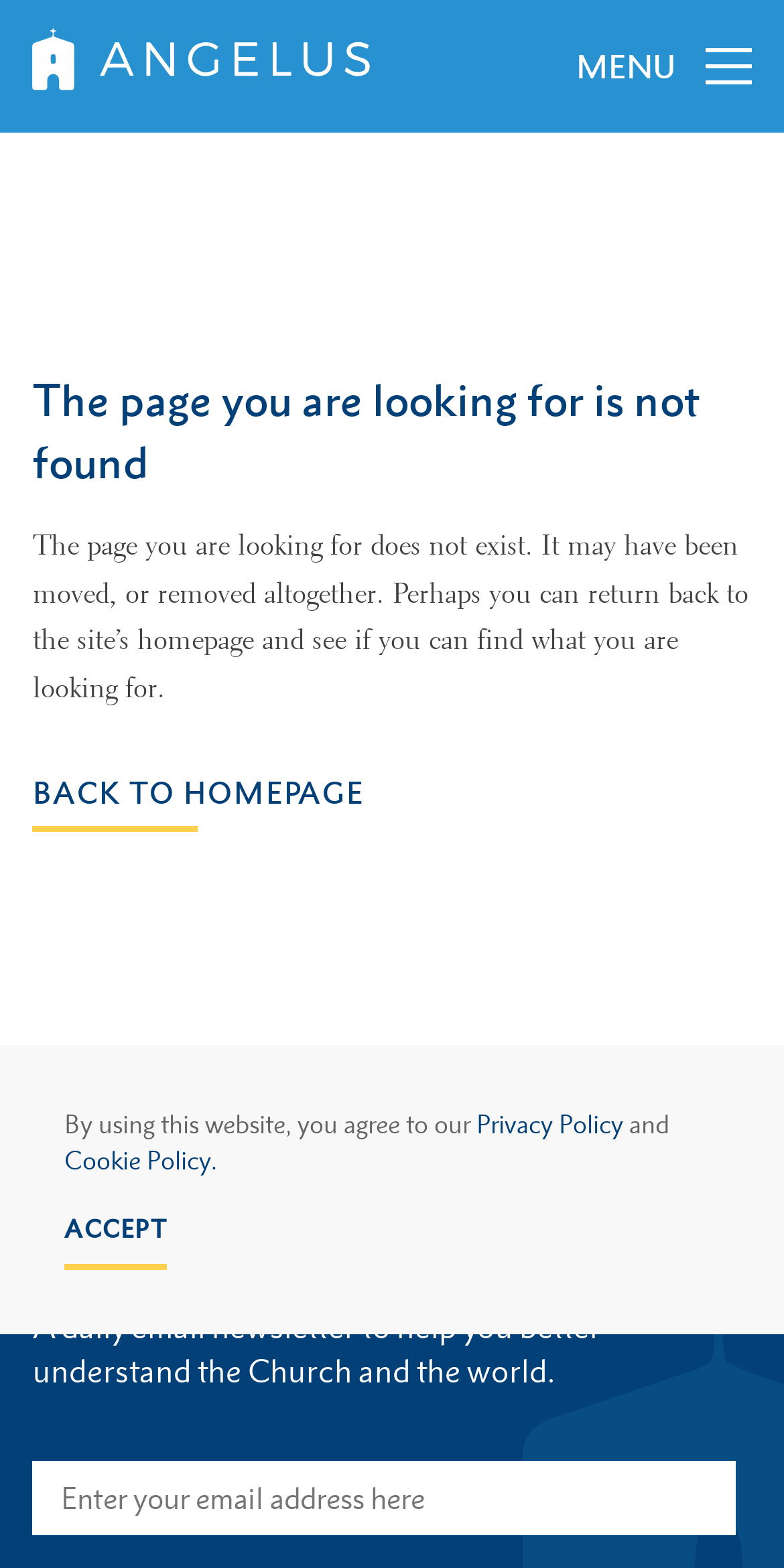Refer to the image and provide a thorough answer to this question:
What is the topic of the daily email newsletter?

The daily email newsletter, Always Forward!, is described as helping users better understand the Church and the world.